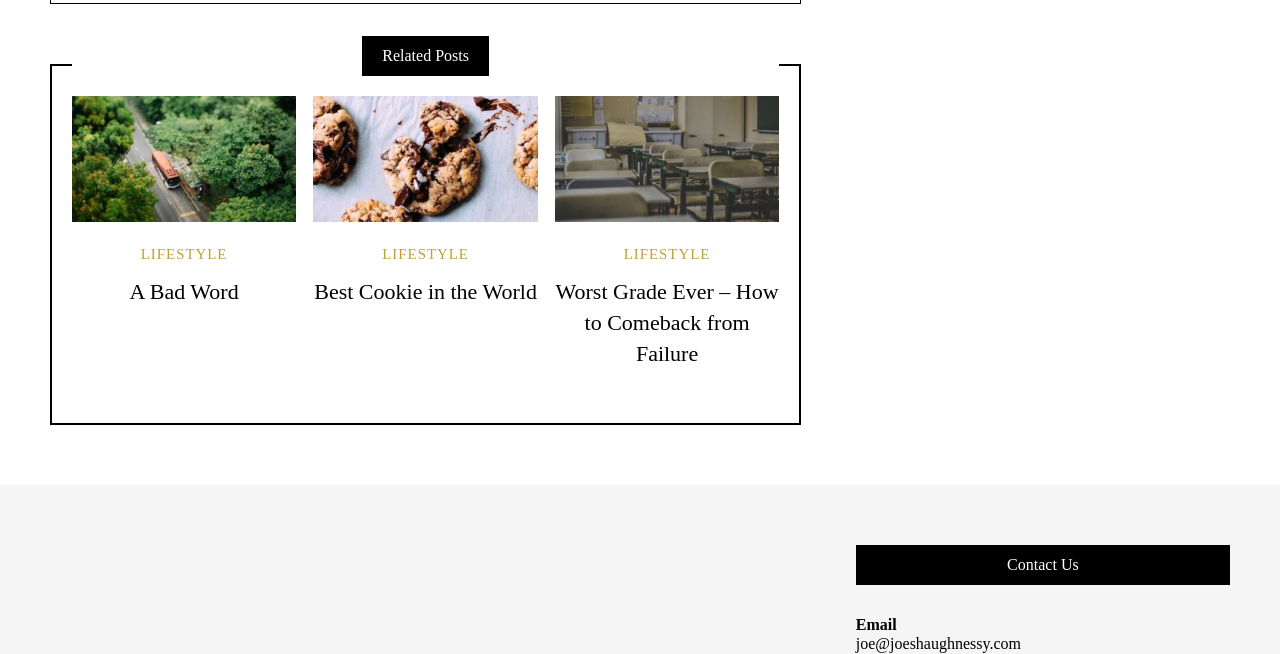What is the email address to contact?
Look at the webpage screenshot and answer the question with a detailed explanation.

I found a link with the email address 'joe@joeshaughnessy.com' next to the 'Email' static text, which suggests that this is the email address to contact.